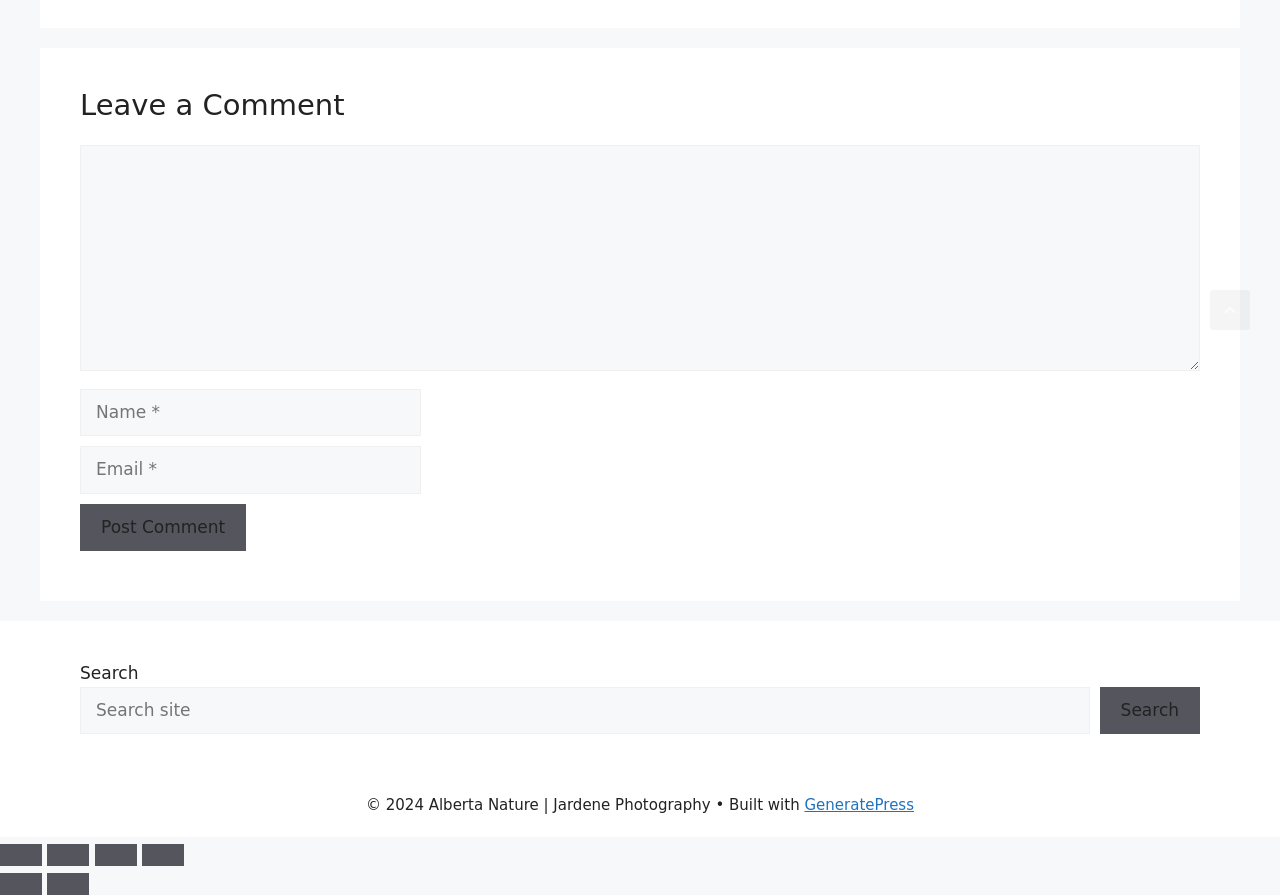Given the element description, predict the bounding box coordinates in the format (top-left x, top-left y, bottom-right x, bottom-right y). Make sure all values are between 0 and 1. Here is the element description: aria-label="Close (Esc)"

[0.0, 0.943, 0.033, 0.968]